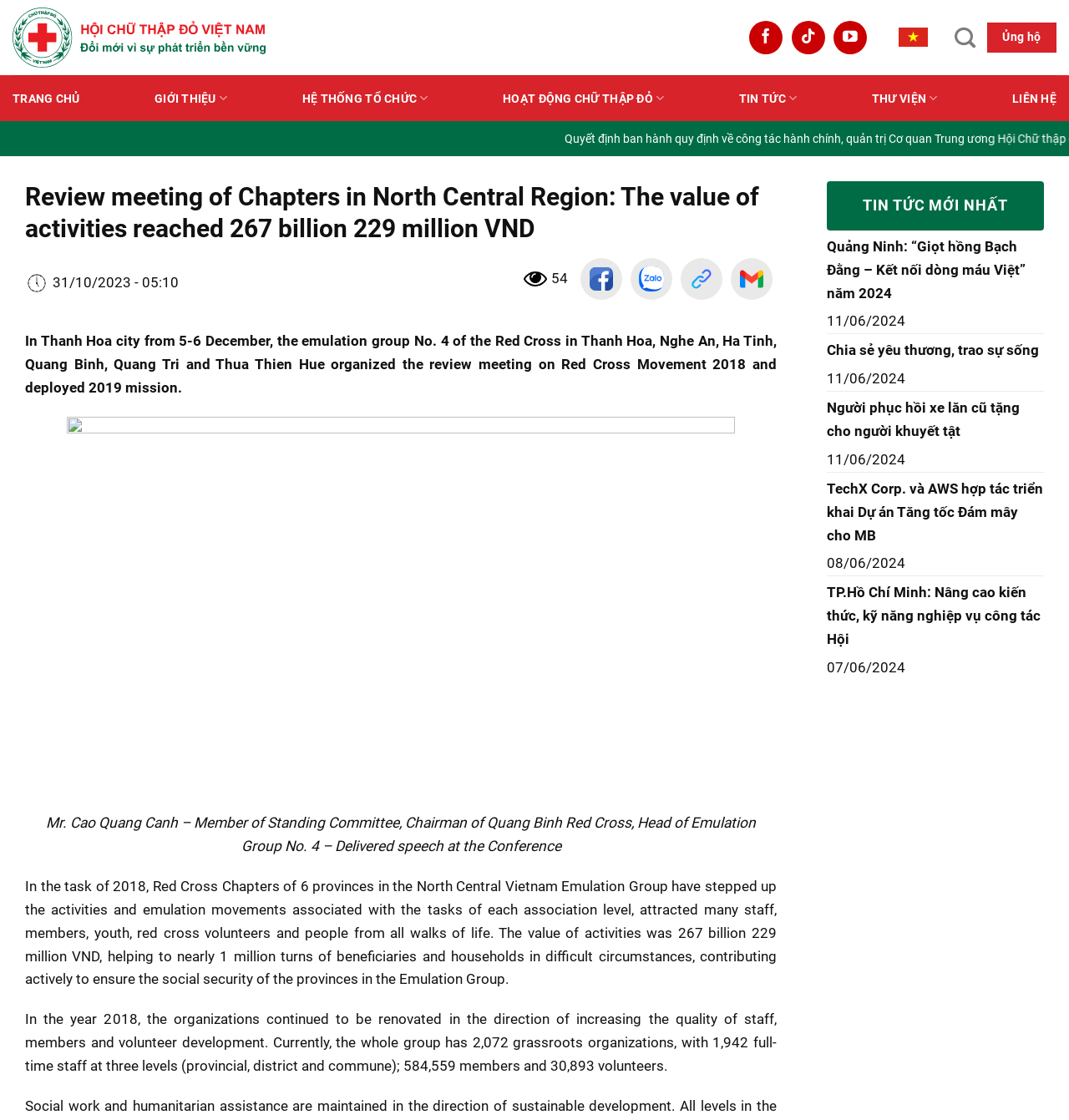Deliver a detailed narrative of the webpage's visual and textual elements.

The webpage appears to be a news article or blog post from the Red Cross organization in Vietnam. At the top of the page, there is a logo and a navigation menu with links to various sections of the website, including "TRANG CHỦ" (Home), "GIỚI THIỆU" (Introduction), "HỆ THỐNG TỔ CHỨC" (Organizational System), "HOẠT ĐỘNG CHỮ THẬP ĐỎ" (Red Cross Activities), "TIN TỨC" (News), and "THƯ VIỆN" (Library).

Below the navigation menu, there is a header section with a title "Review meeting of Chapters in North Central Region: The value of activities reached 267 billion 229 million VND" and a date "31/10/2023 - 05:10". Next to the title, there is a small image.

The main content of the page is divided into two columns. The left column contains the main article, which discusses a review meeting of Red Cross chapters in the North Central Region of Vietnam. The article mentions that the meeting was held in Thanh Hoa city from 5-6 December and that the emulation group No. 4 of the Red Cross in Thanh Hoa, Nghe An, Ha Tinh, Quang Binh, Quang Tri, and Thua Thien Hue organized the meeting. The article also provides details about the activities and achievements of the Red Cross chapters in the region.

The right column contains a list of latest news articles, with titles, dates, and short summaries. There are five news articles listed, with topics ranging from a blood donation campaign to a project to support people with disabilities.

At the bottom of the page, there are links to social media platforms, including Facebook, TikTok, and YouTube, as well as a link to search the website and a link to go back to the top of the page.